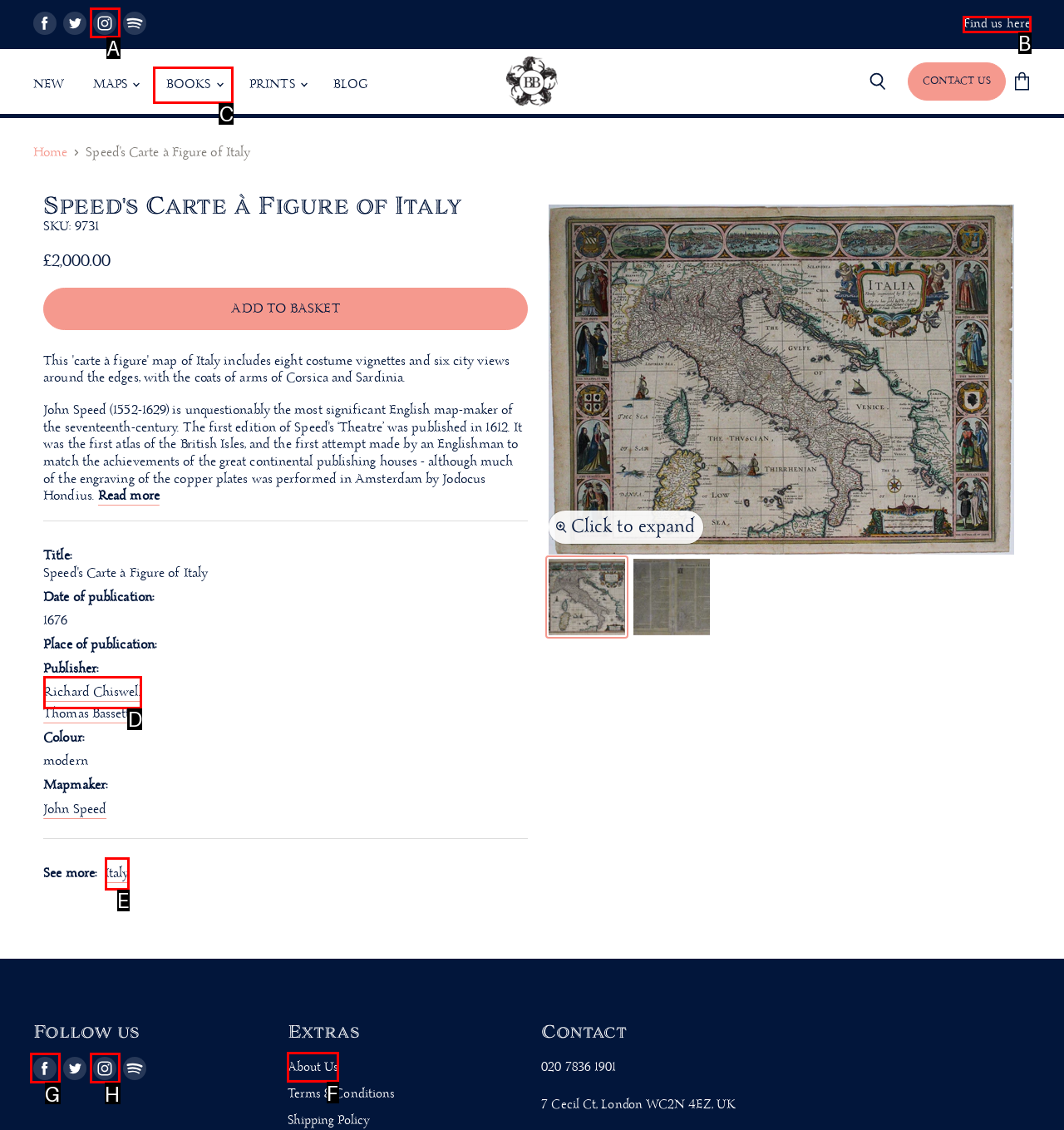Select the letter that aligns with the description: NEWS. Answer with the letter of the selected option directly.

None